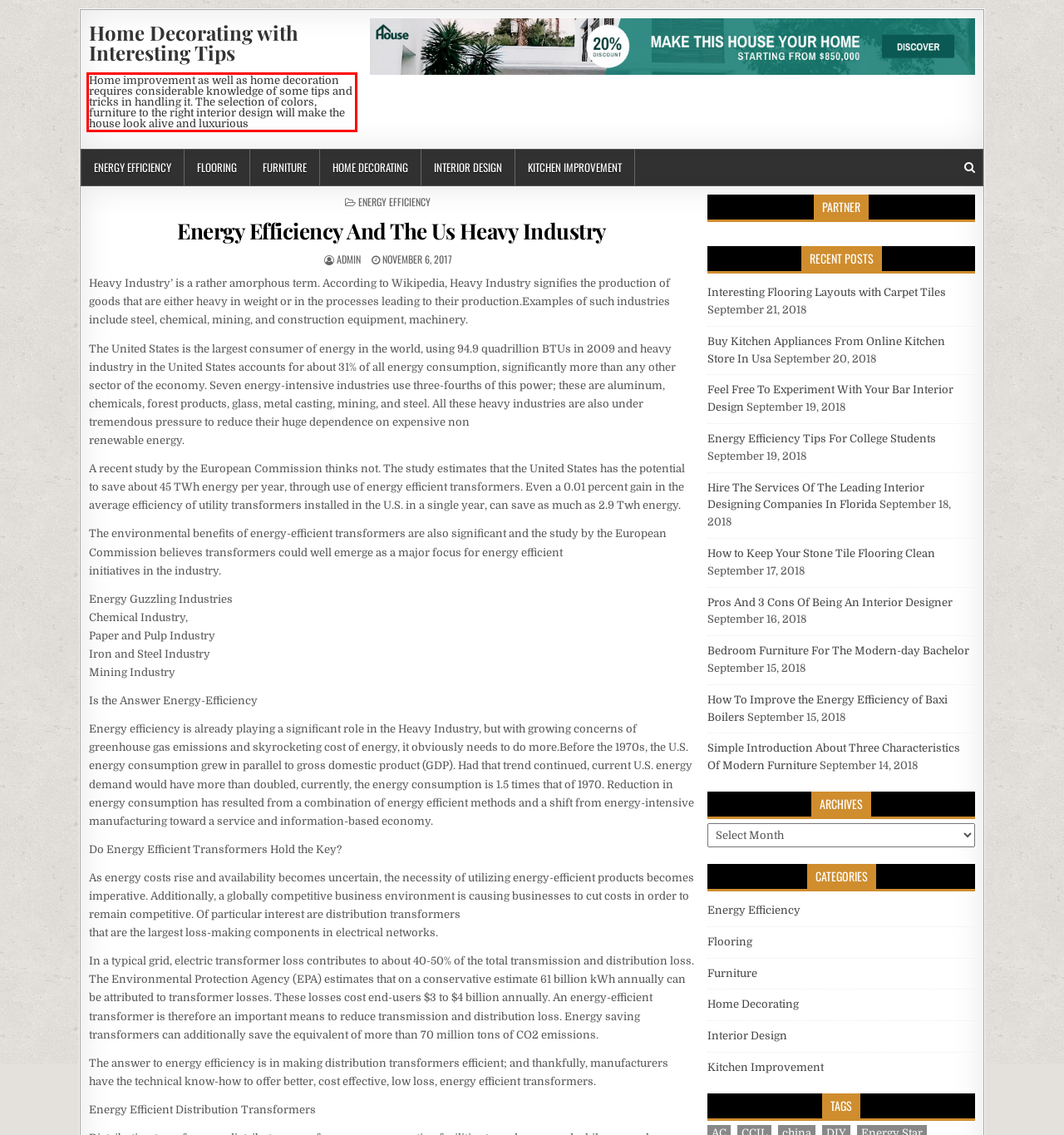Review the screenshot of the webpage and recognize the text inside the red rectangle bounding box. Provide the extracted text content.

Home improvement as well as home decoration requires considerable knowledge of some tips and tricks in handling it. The selection of colors, furniture to the right interior design will make the house look alive and luxurious